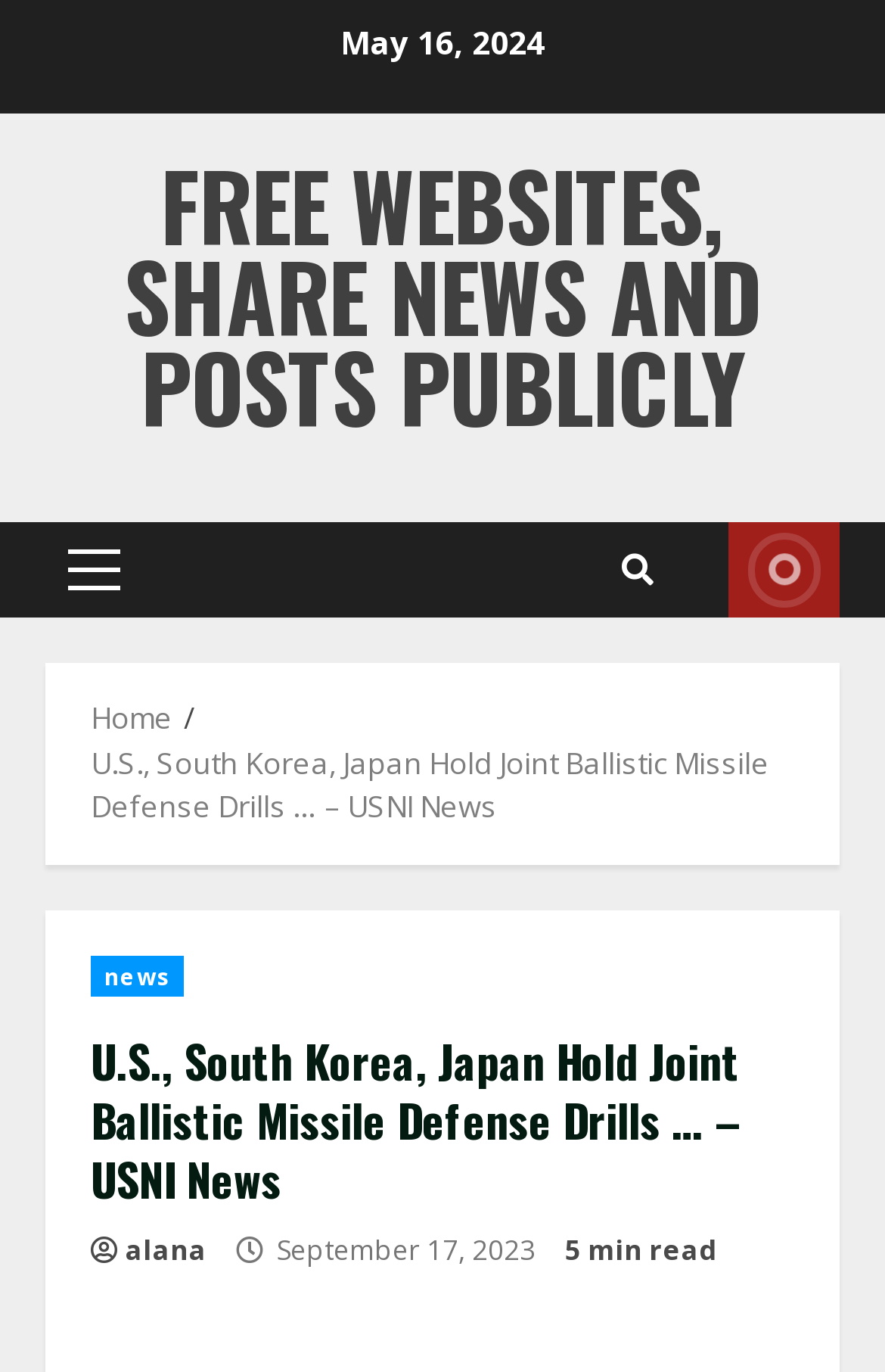Please determine the bounding box coordinates for the UI element described as: "Primary Menu".

[0.051, 0.381, 0.162, 0.45]